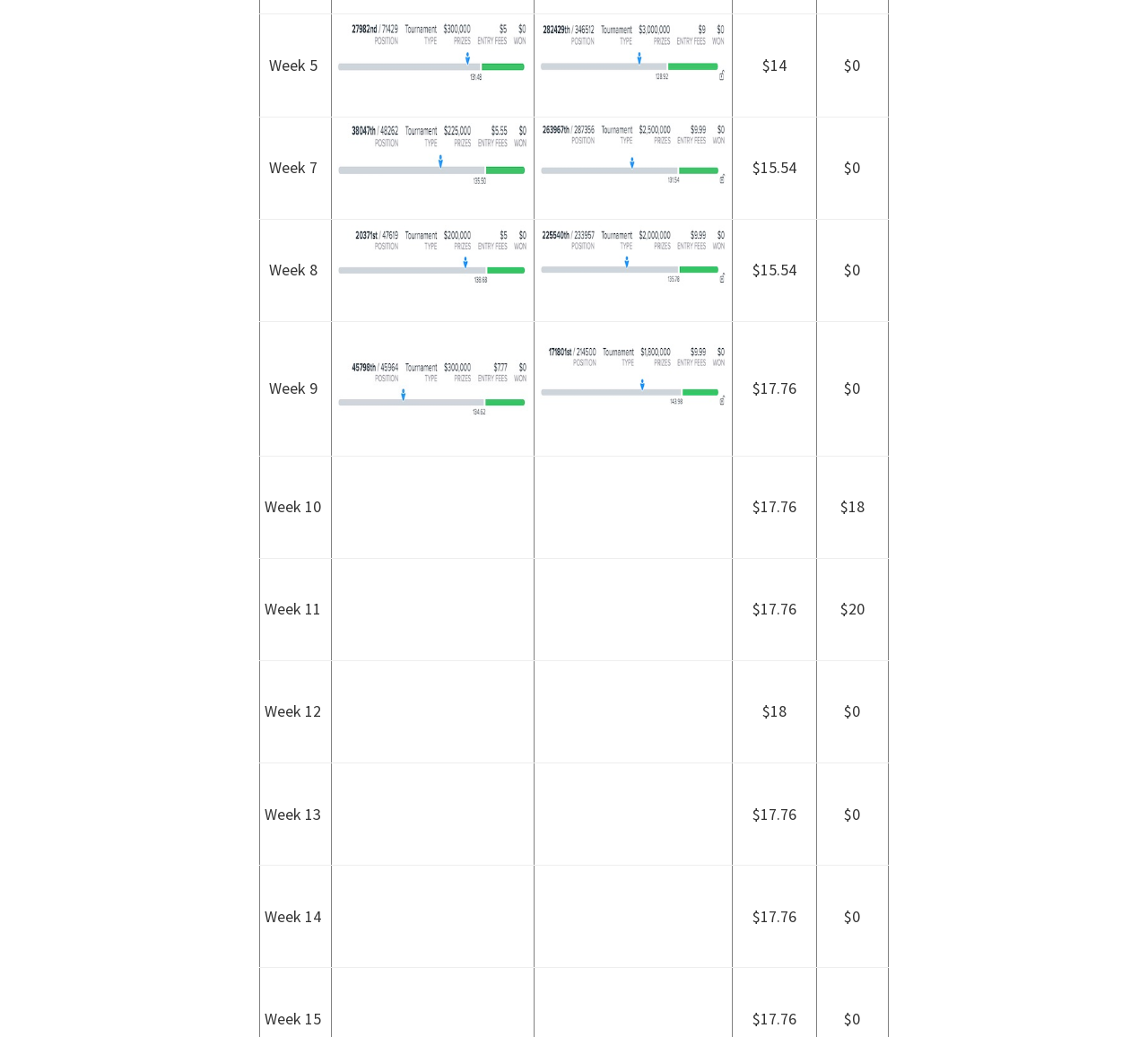How many columns are in each row?
Based on the image, answer the question with a single word or brief phrase.

5